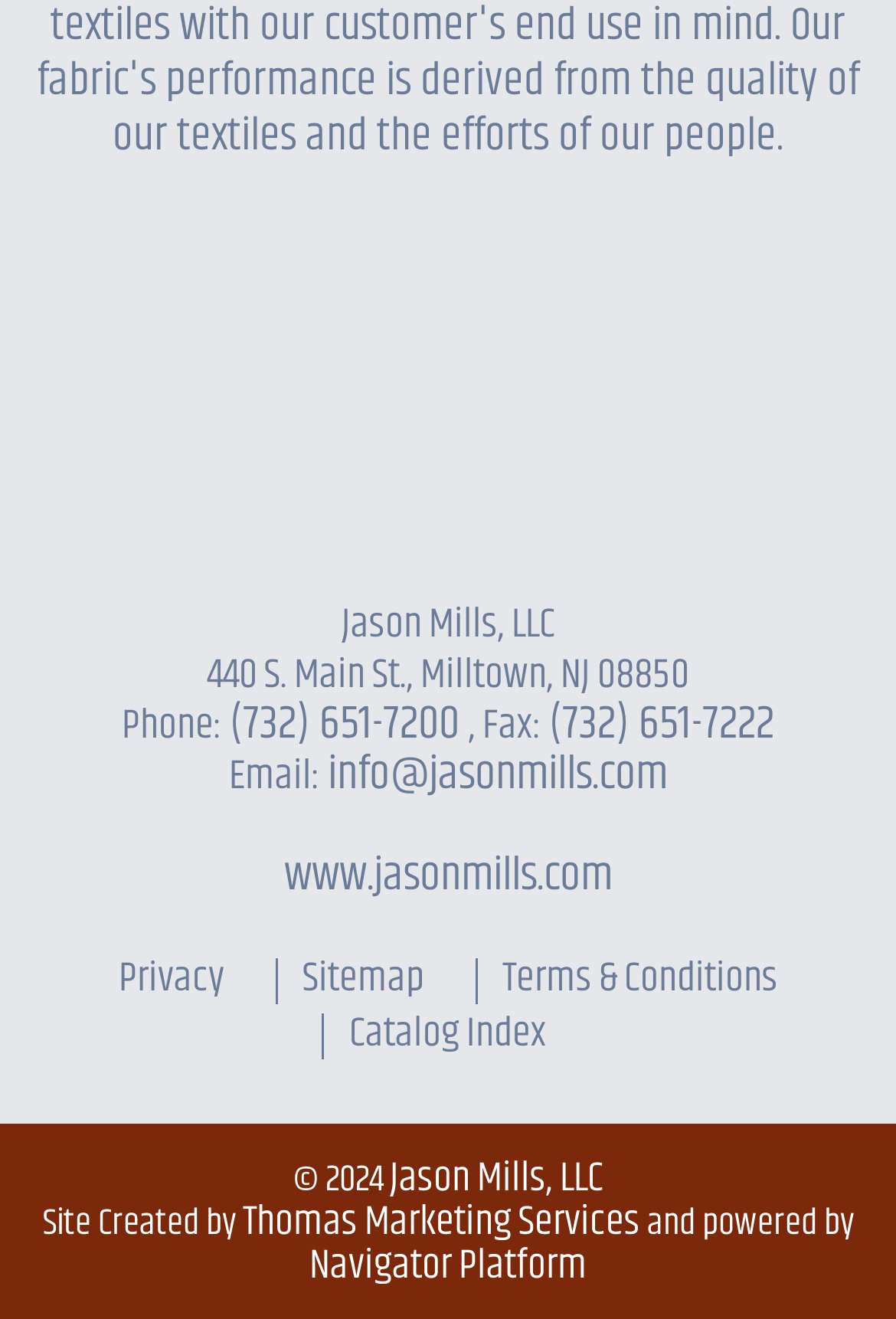What is the copyright year?
Please give a detailed and elaborate answer to the question.

The copyright year is obtained from the StaticText '© 2024' located at the bottom of the webpage, which indicates the copyright year of the website.